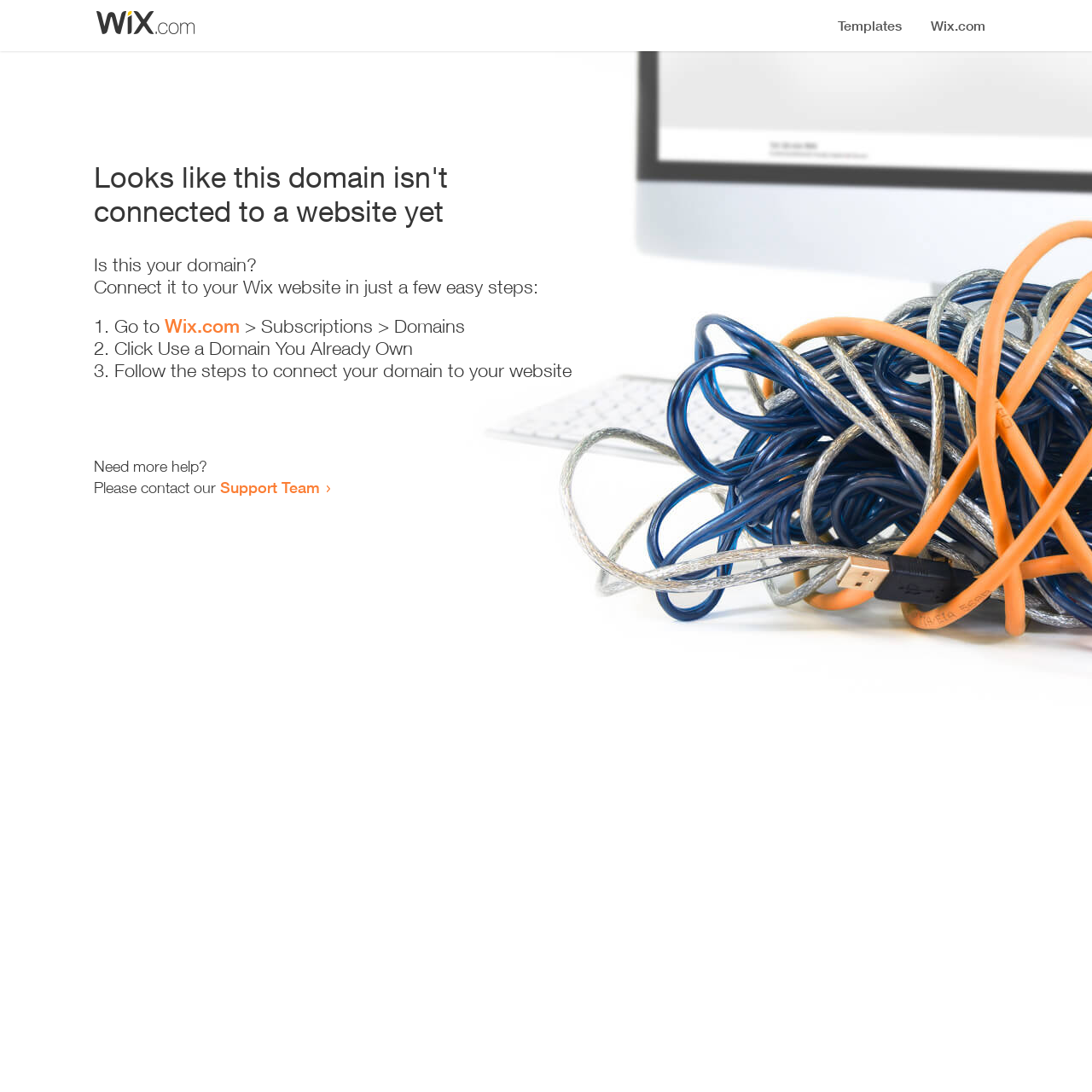What should I do first to connect my domain?
Refer to the image and give a detailed response to the question.

According to the instructions provided, the first step to connect my domain is to 'Go to Wix.com', as indicated by the static text 'Go to' and the link 'Wix.com'.